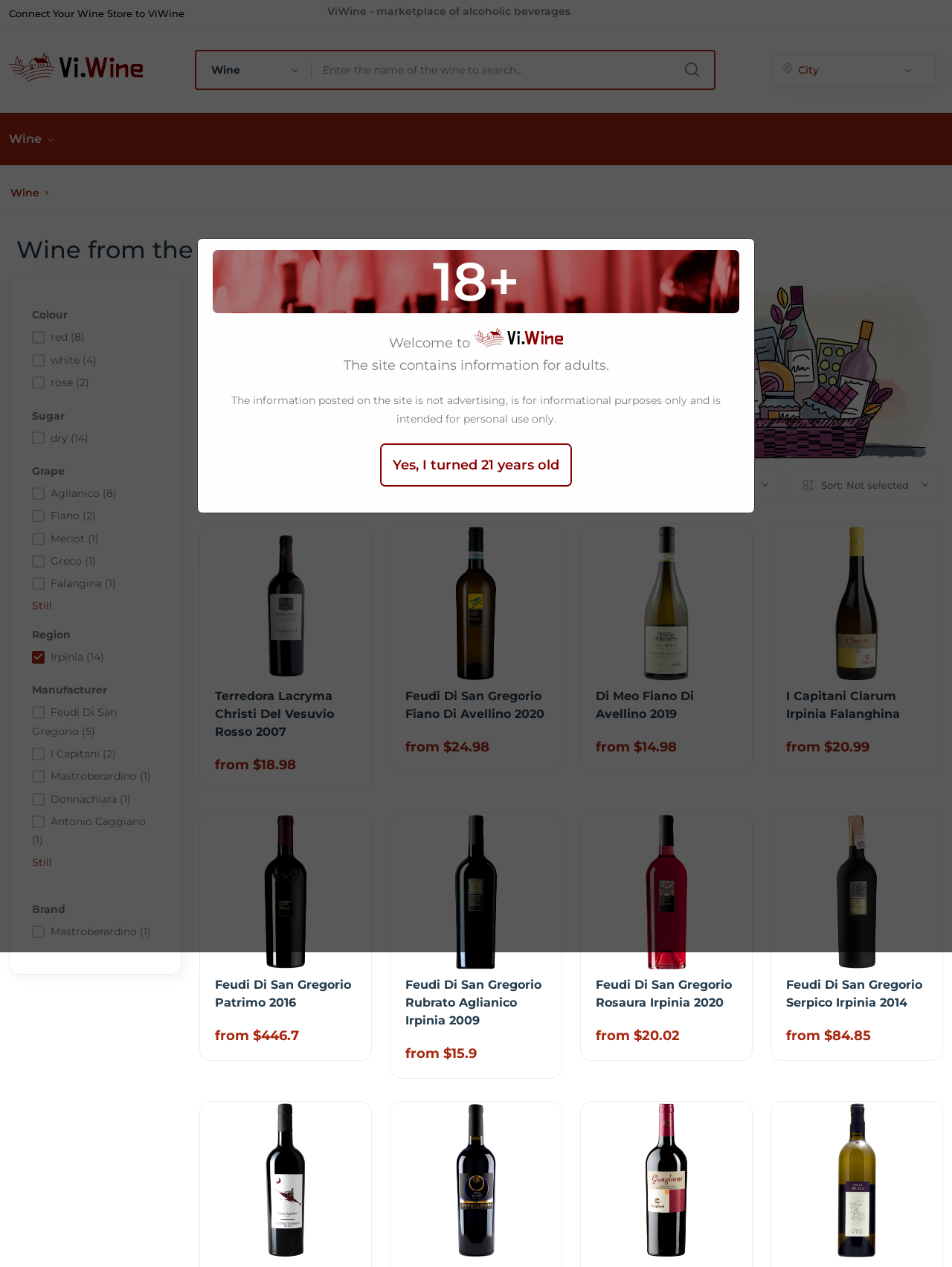Please locate the bounding box coordinates of the element that should be clicked to complete the given instruction: "Search for a wine".

[0.339, 0.041, 0.75, 0.07]